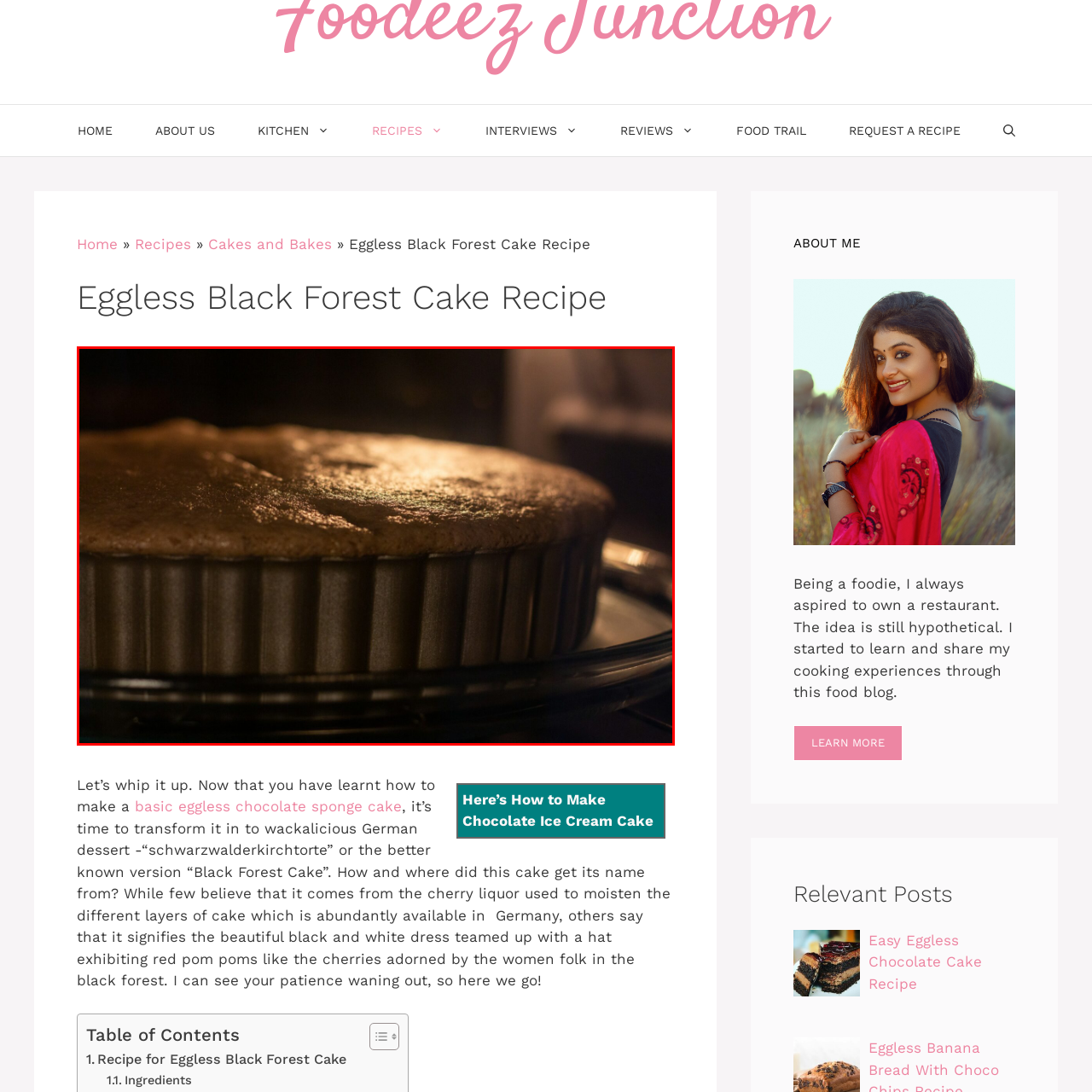Analyze the picture enclosed by the red bounding box and provide a single-word or phrase answer to this question:
What type of pan is the cake in?

Round, fluted